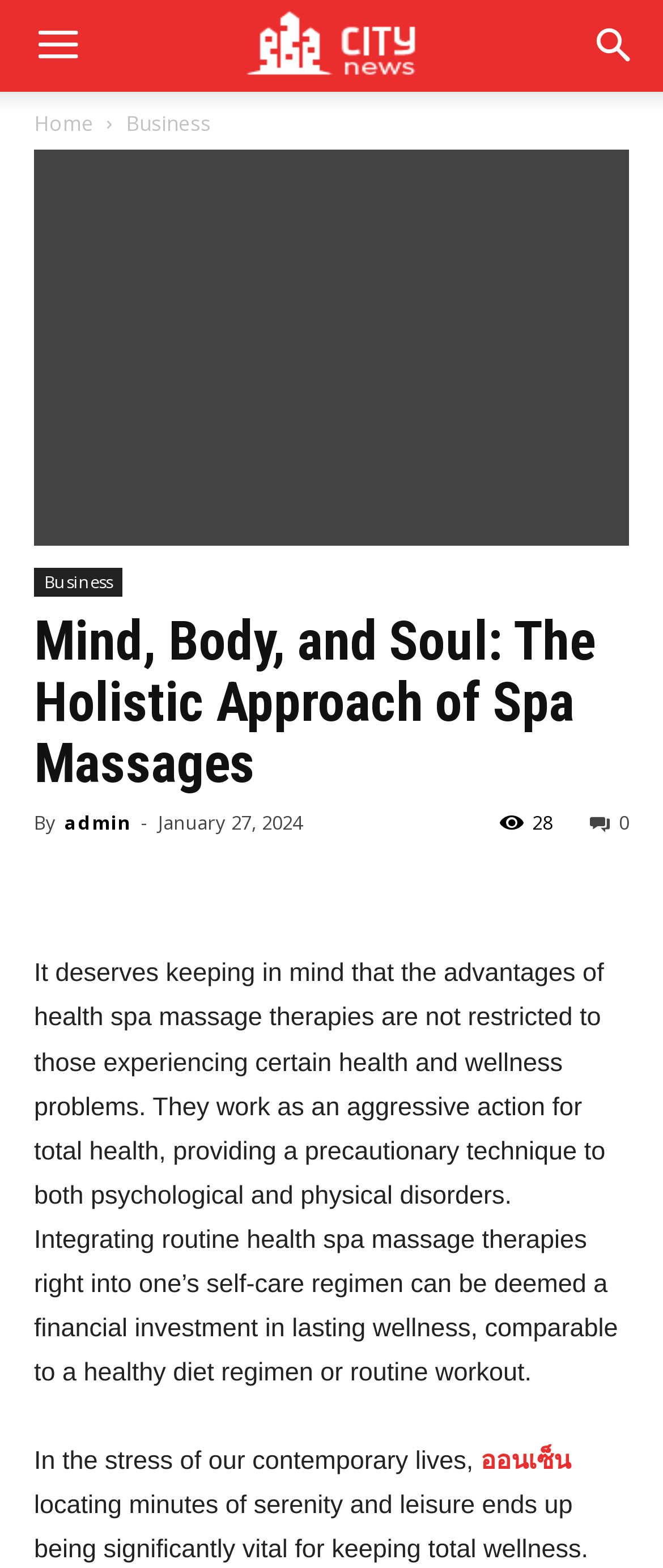Who is the author of the article?
Please answer the question with as much detail as possible using the screenshot.

I looked at the article's metadata and found the author's name, which is 'admin', mentioned next to the 'By' keyword.